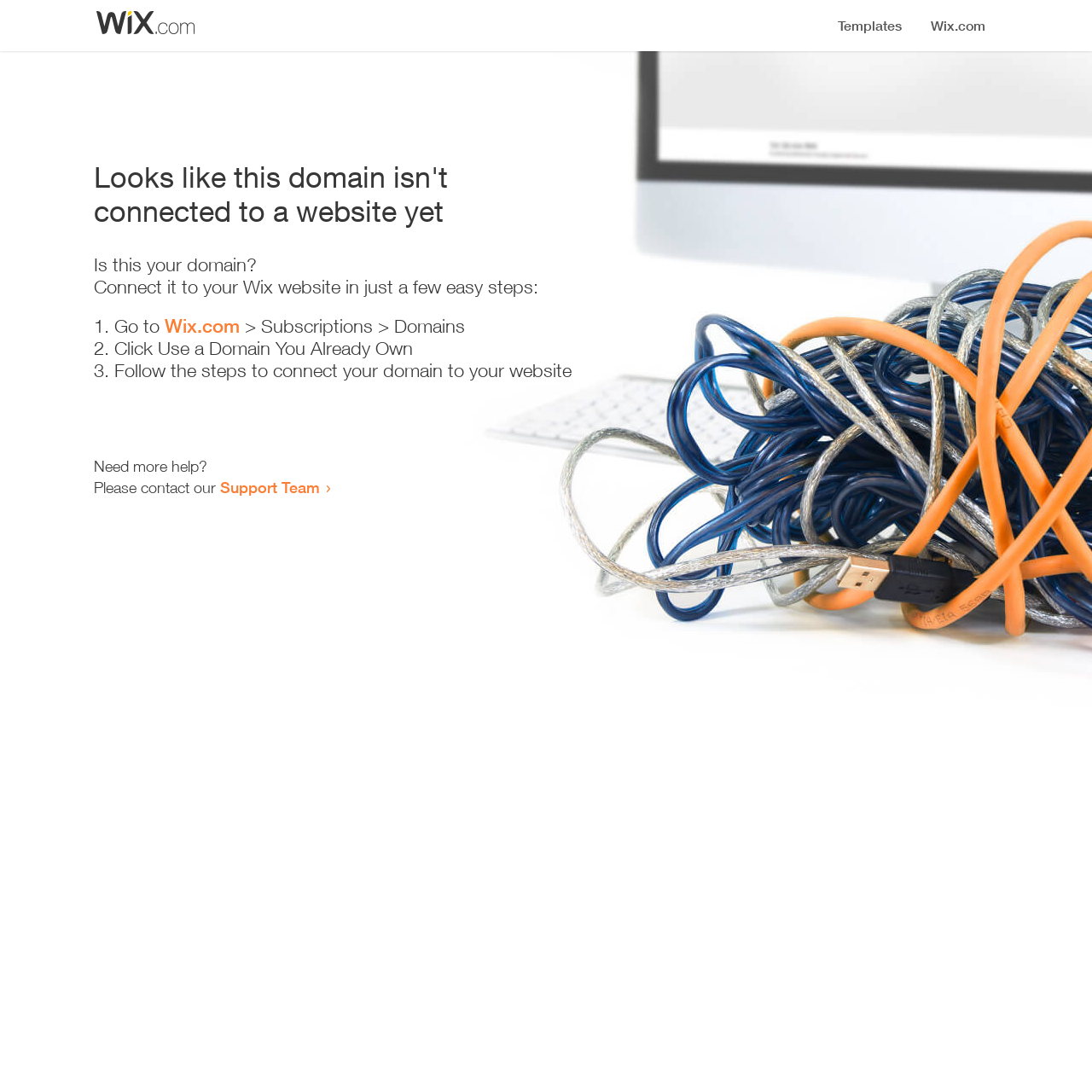Find and extract the text of the primary heading on the webpage.

Looks like this domain isn't
connected to a website yet